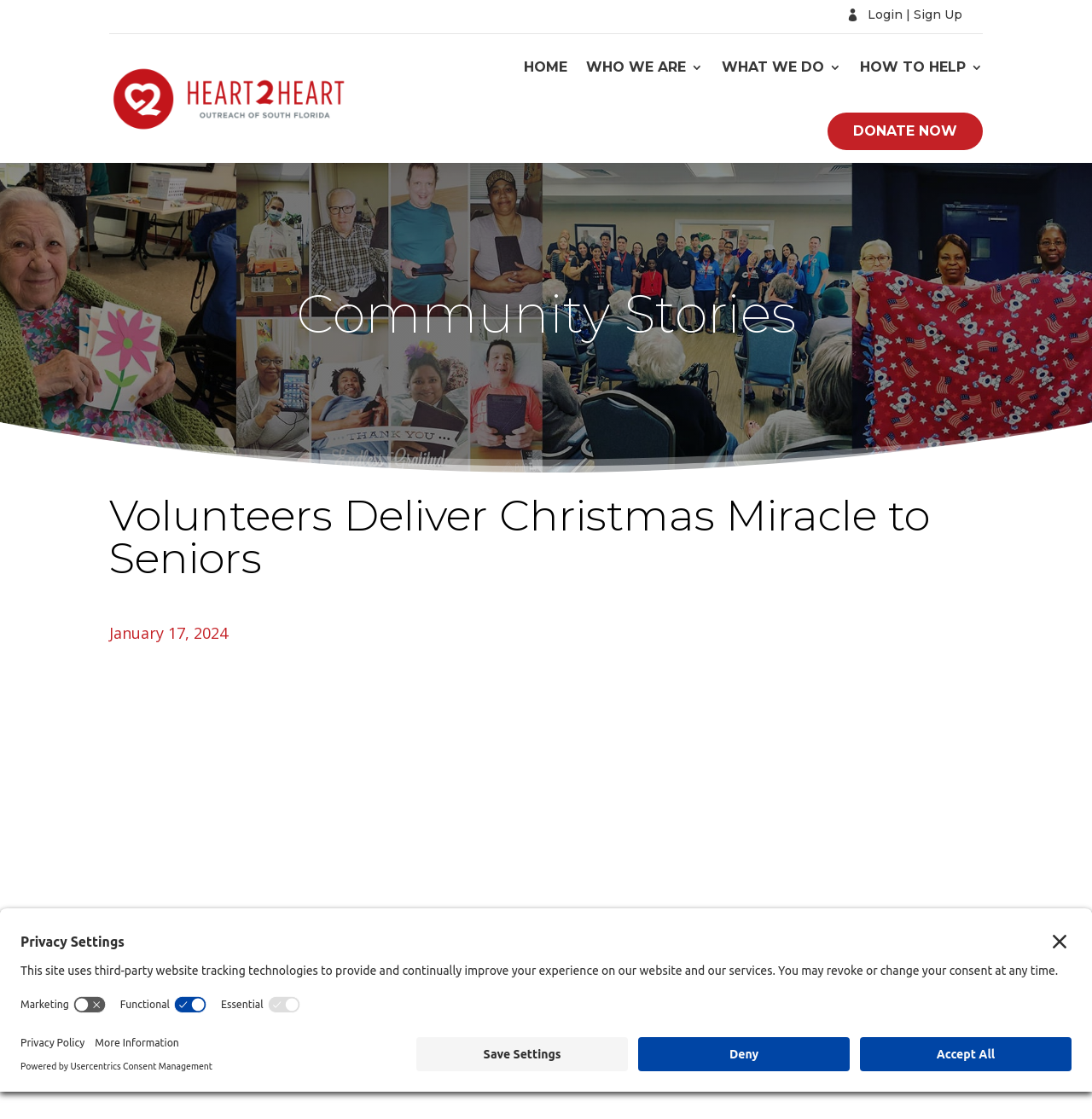Answer the question below with a single word or a brief phrase: 
What is the last button in the privacy settings?

Accept All